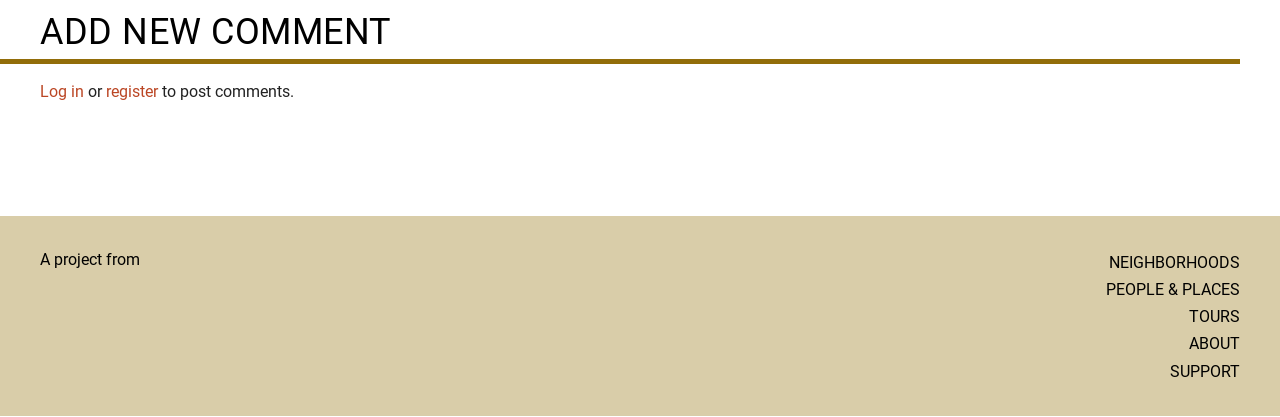Could you highlight the region that needs to be clicked to execute the instruction: "Log in to the website"?

[0.031, 0.196, 0.066, 0.241]